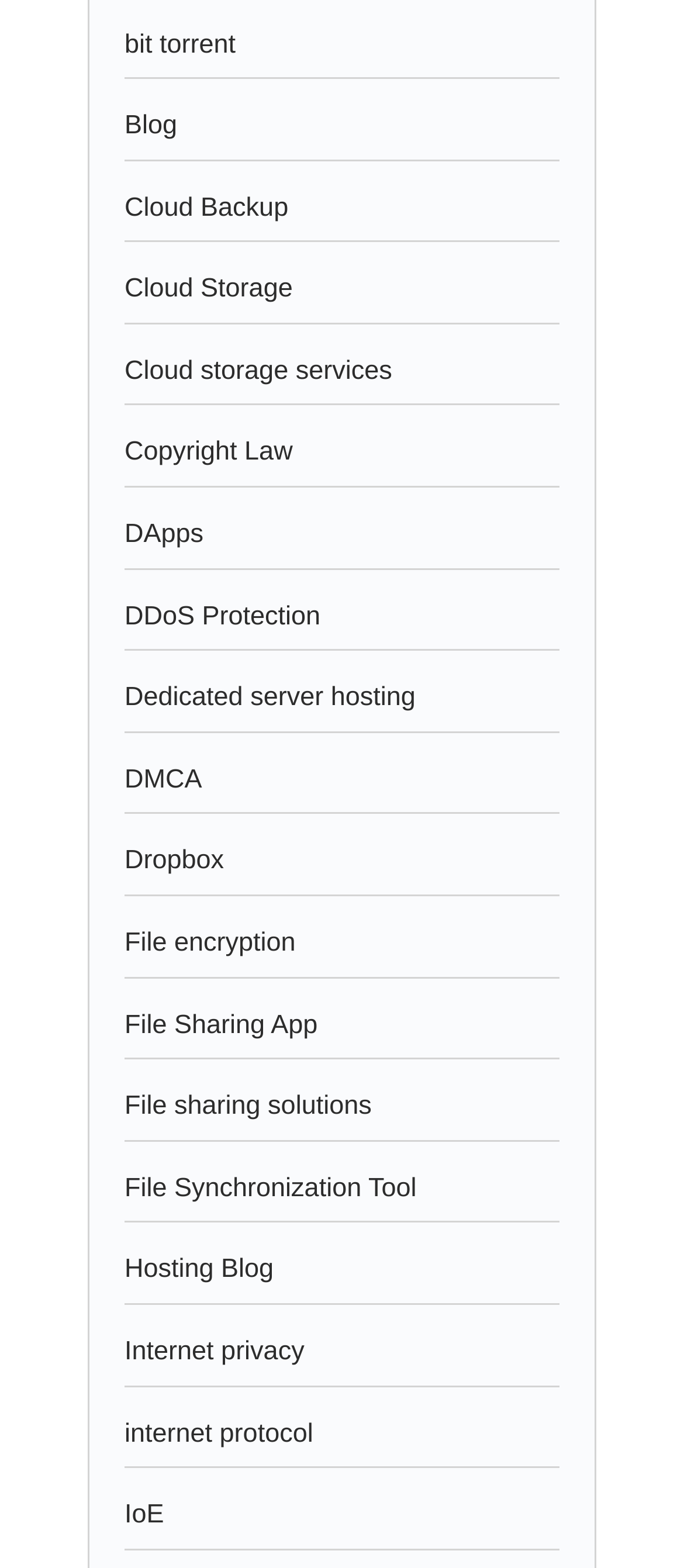What is the link related to internet privacy?
Answer the question with just one word or phrase using the image.

internet privacy